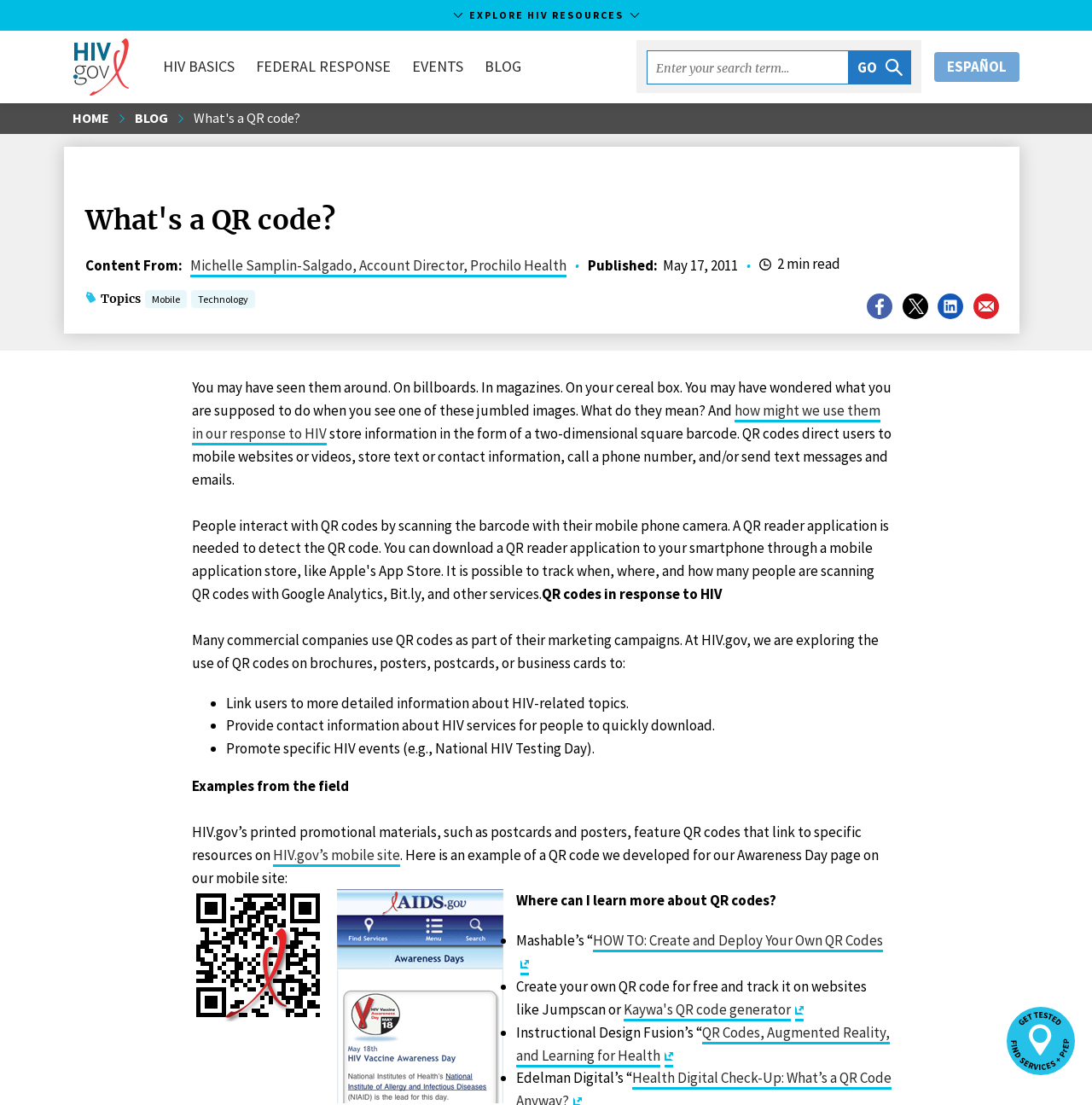Carefully observe the image and respond to the question with a detailed answer:
What is the estimated reading time of the article about QR codes?

The estimated reading time of the article about QR codes is 2 minutes, as indicated by the StaticText '2 min read' on the webpage.